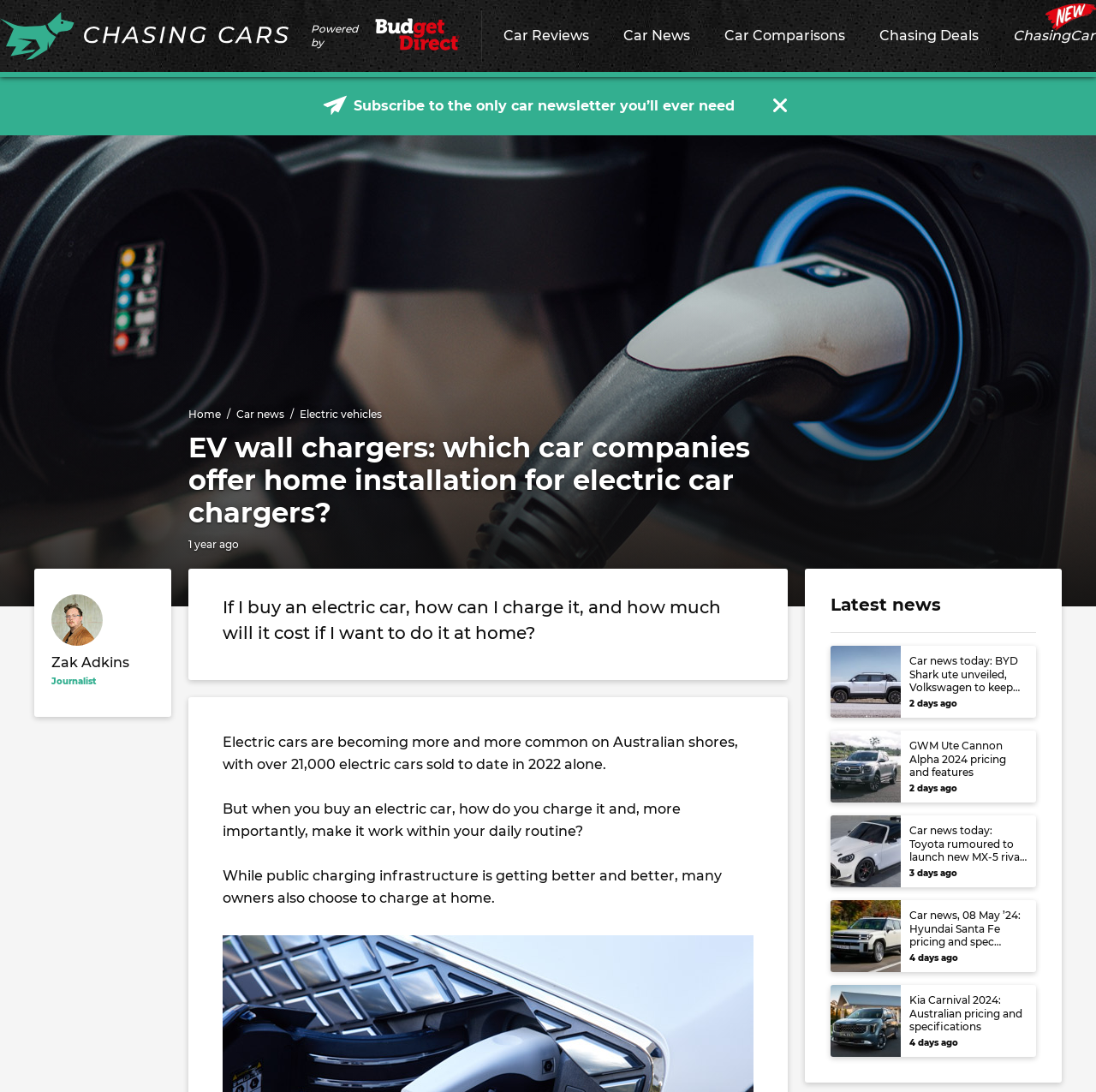Identify the bounding box coordinates of the element to click to follow this instruction: 'View the latest car news'. Ensure the coordinates are four float values between 0 and 1, provided as [left, top, right, bottom].

[0.758, 0.544, 0.859, 0.563]